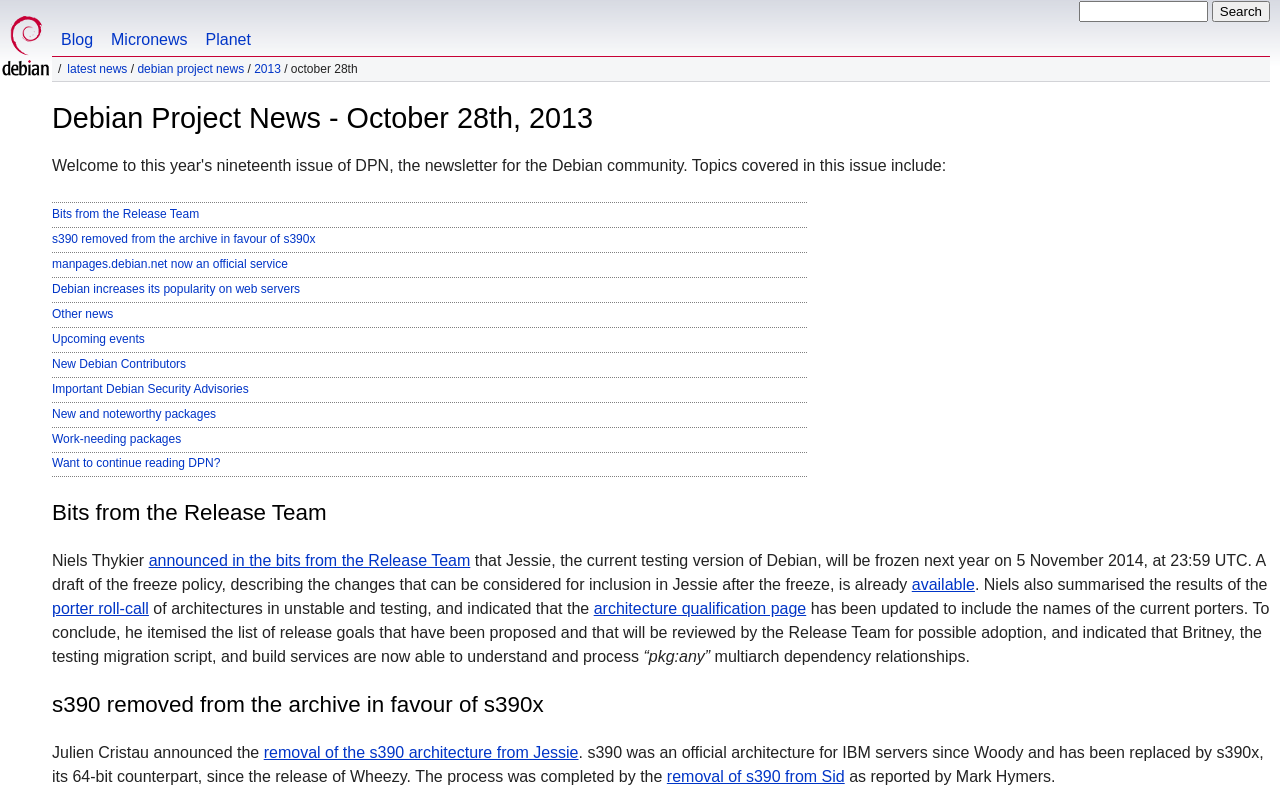Give the bounding box coordinates for this UI element: "New and noteworthy packages". The coordinates should be four float numbers between 0 and 1, arranged as [left, top, right, bottom].

[0.041, 0.511, 0.631, 0.539]